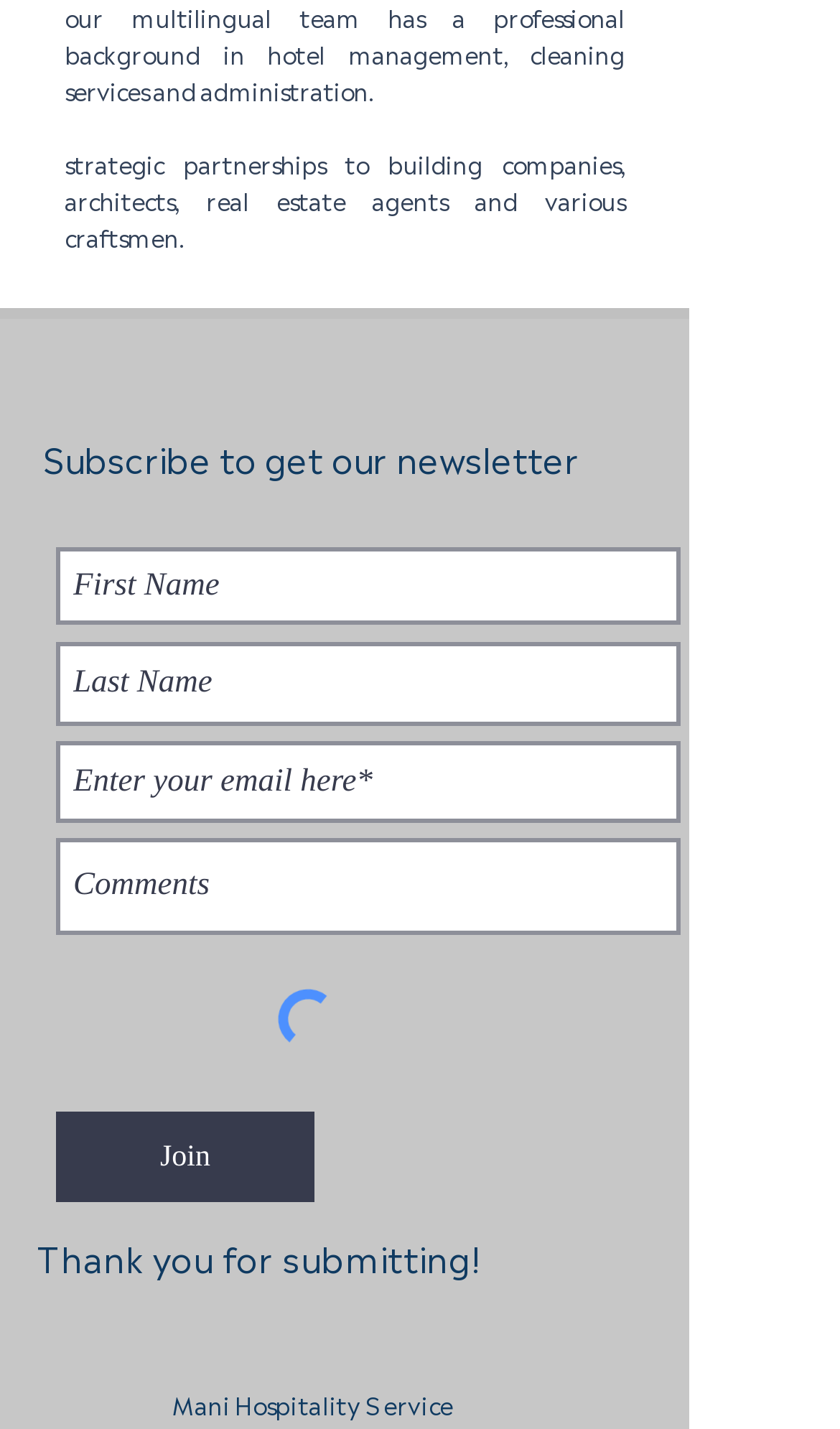Please identify the bounding box coordinates of the element that needs to be clicked to perform the following instruction: "Subscribe to the newsletter".

[0.051, 0.302, 0.69, 0.338]